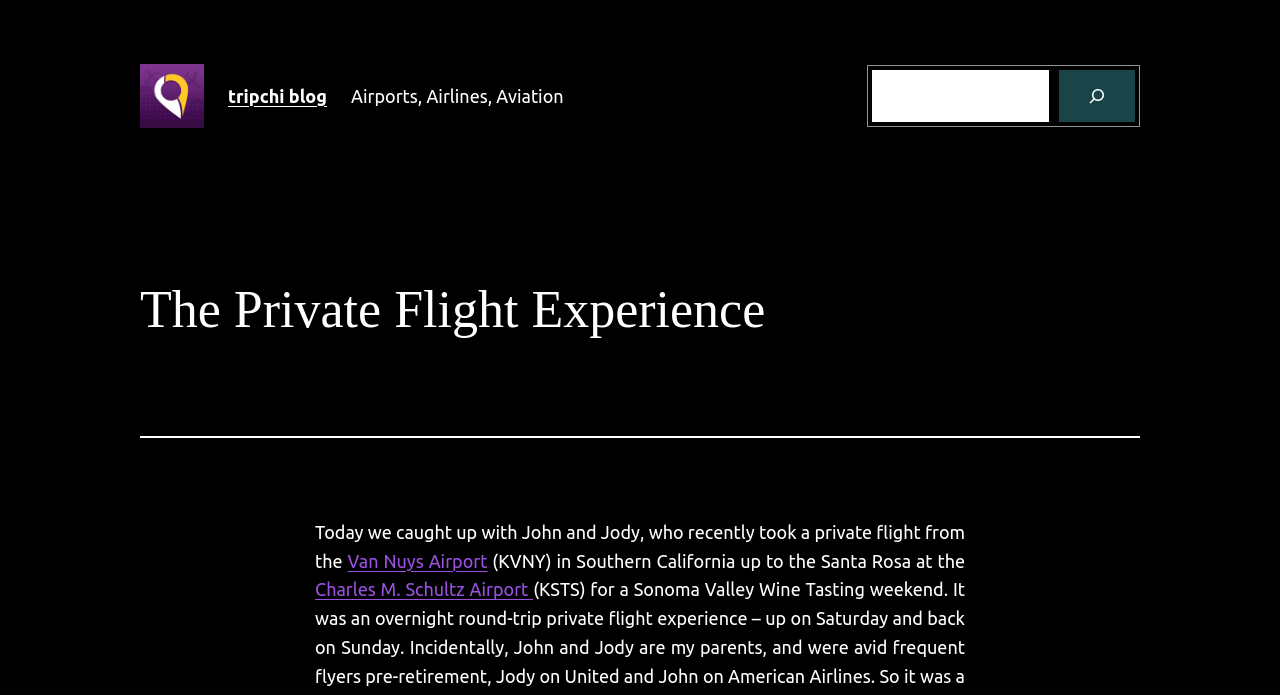What is the category of the blog post?
Look at the image and answer the question with a single word or phrase.

Airports, Airlines, Aviation